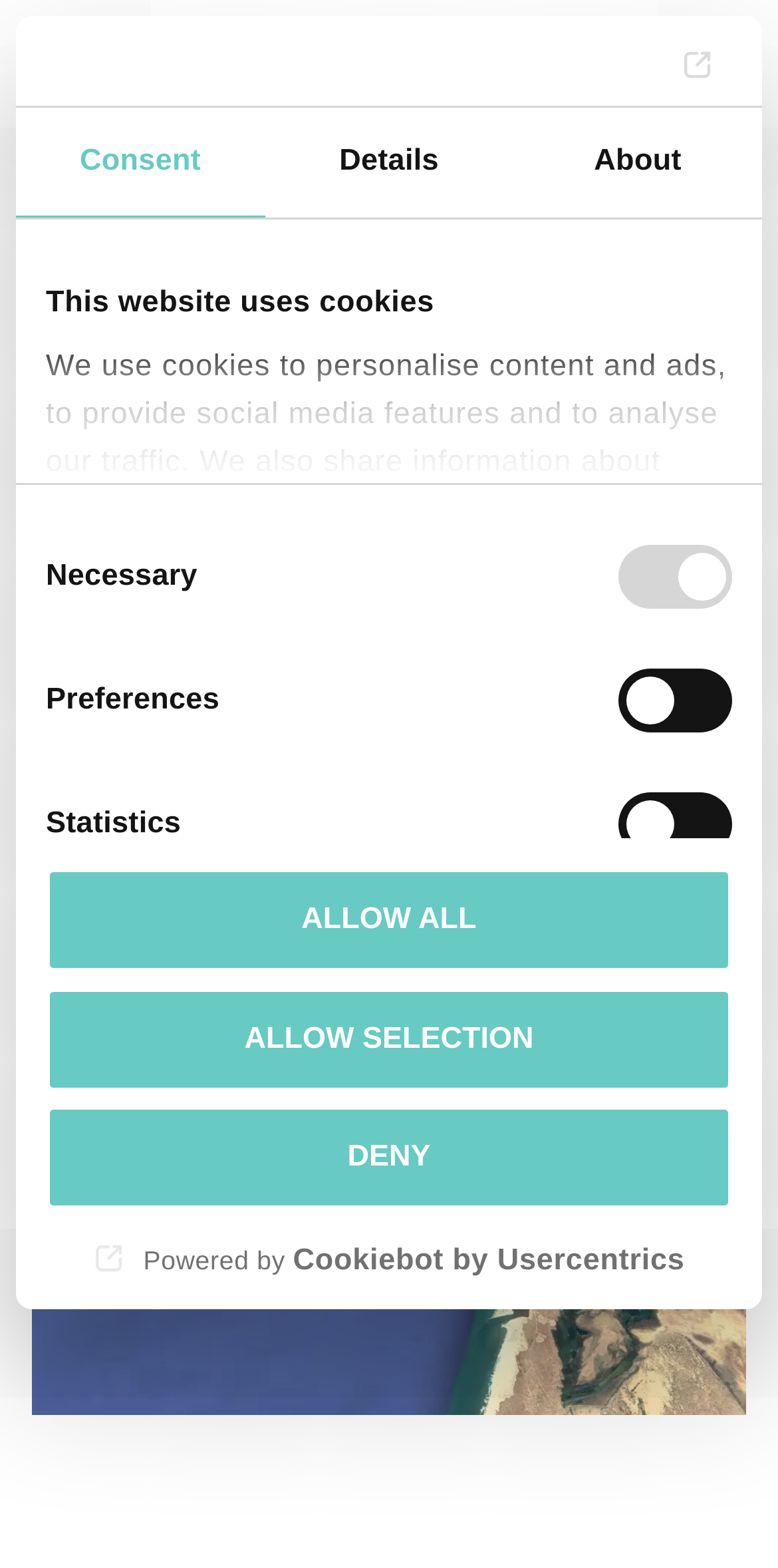Deliver a detailed narrative of the webpage's visual and textual elements.

The webpage is about HPC Hamburg Port Consulting GmbH, with a focus on a news release about a pre-feasibility study for the development of a port in Mauritania. 

At the top of the page, there is a logo of HPC Hamburg Port Consulting GmbH, which is a link that opens in a new window. Below the logo, there is a horizontal tab list with three tabs: "Consent", "Details", and "About". The "Consent" tab is selected by default.

The "Consent" tab panel contains a message about the website using cookies, with a heading "This website uses cookies" and a paragraph explaining the purpose of the cookies. Below this message, there is a "Consent Selection" group with four checkboxes: "Necessary", "Preferences", "Statistics", and "Marketing". Each checkbox has a corresponding label. 

There are three buttons below the checkboxes: "DENY", "ALLOW SELECTION", and "ALLOW ALL". At the bottom of the page, there is a link to the Cookiebot by Usercentrics, which is powered by a company.

On the right side of the page, there are three links: "HPC Hamburg Port Consulting GmbH", an empty link, and "CONTACT". 

The main content of the page is a news release with a heading "HPC to Sign Contract on Pre-feasibility Study for Port N’diago Operations". The news release is dated "11/03/2022" and contains a paragraph about HPC being selected to conduct a pre-feasibility study for the development of a port in Mauritania. At the bottom of the page, there is another link.